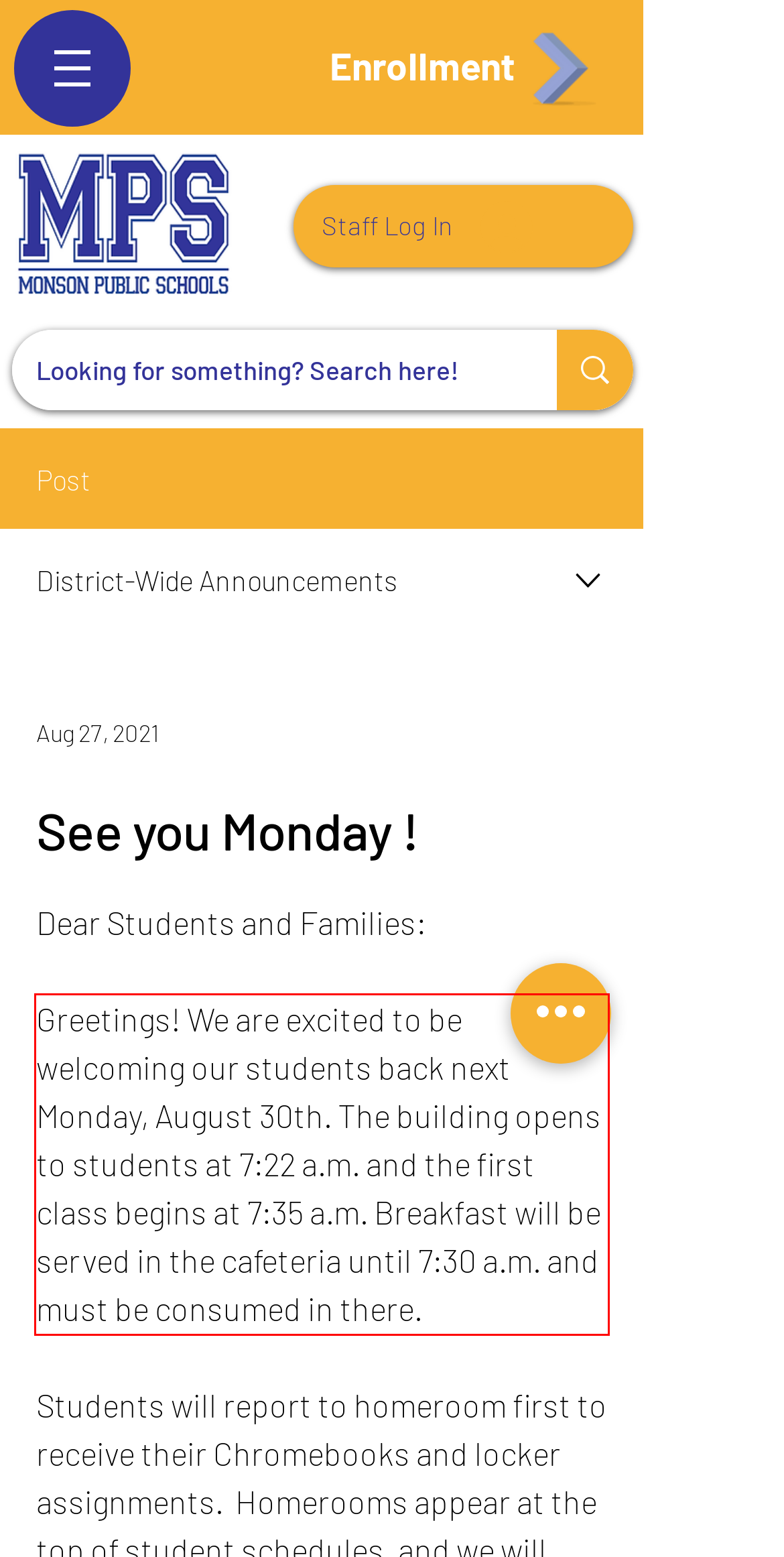Review the webpage screenshot provided, and perform OCR to extract the text from the red bounding box.

Greetings! We are excited to be welcoming our students back next Monday, August 30th. The building opens to students at 7:22 a.m. and the first class begins at 7:35 a.m. Breakfast will be served in the cafeteria until 7:30 a.m. and must be consumed in there.